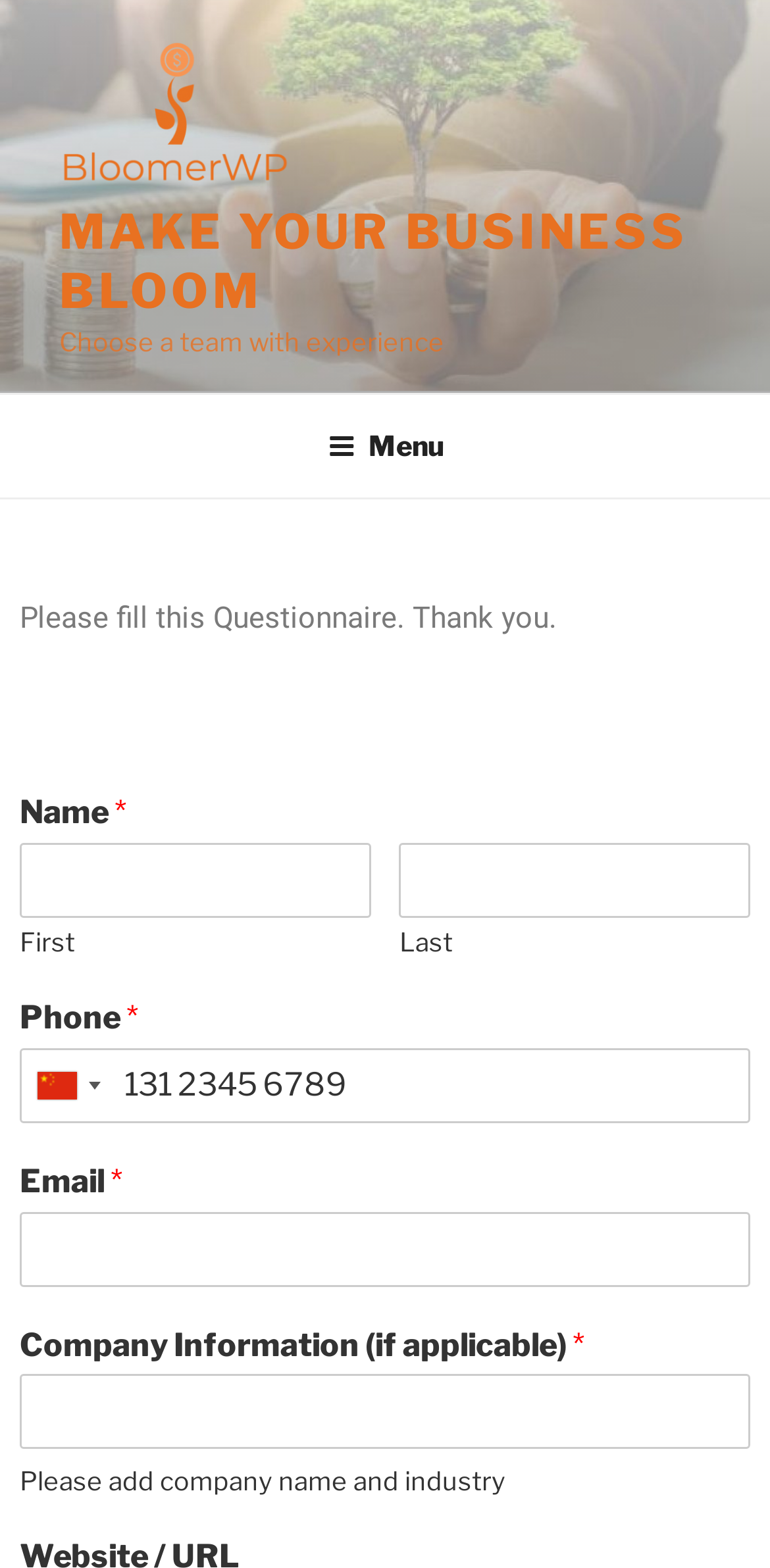Please provide a comprehensive answer to the question below using the information from the image: How many textboxes are there for company information?

There is only one textbox for company information because there is only one input field with a label 'Company Information (if applicable)' and it is a single textbox.